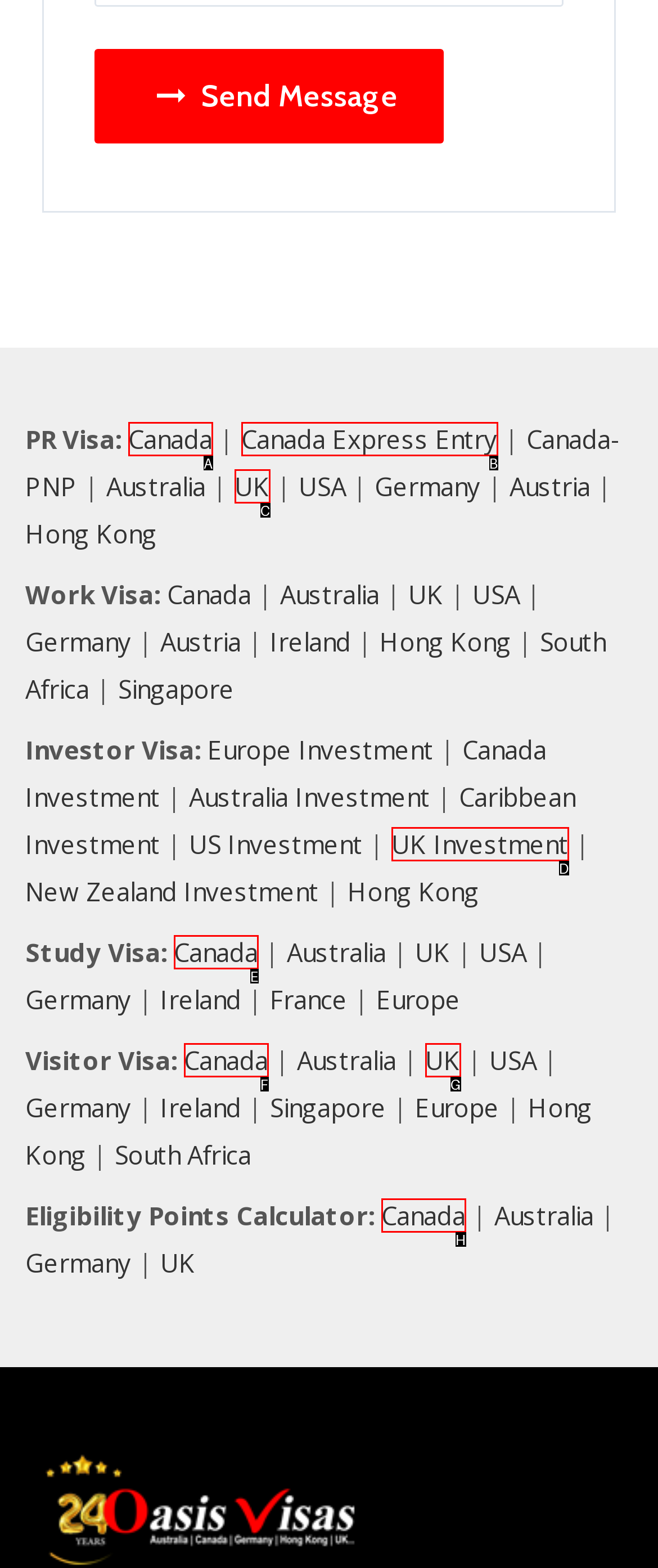Find the option that fits the given description: Canada Express Entry
Answer with the letter representing the correct choice directly.

B